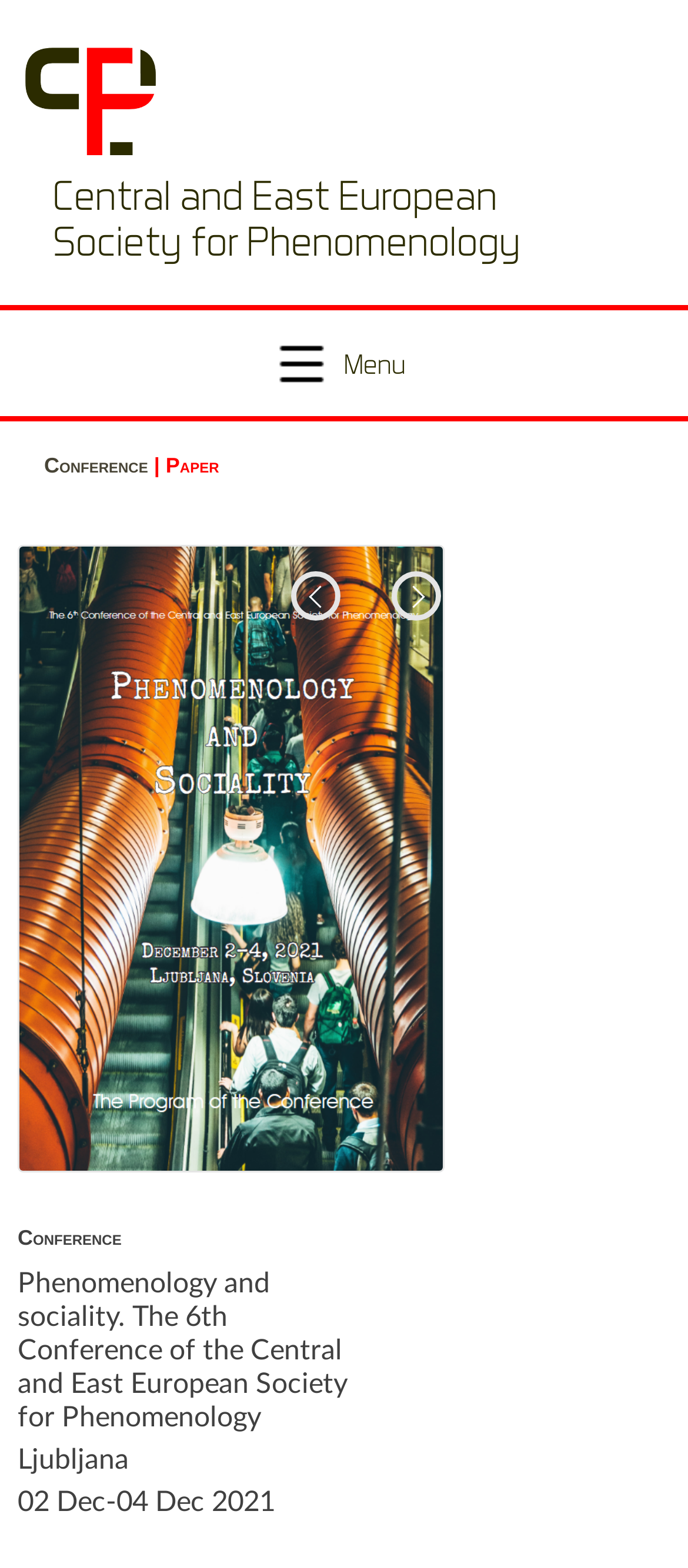Respond with a single word or short phrase to the following question: 
What is the vertical position of the 'Menu' link?

0.198